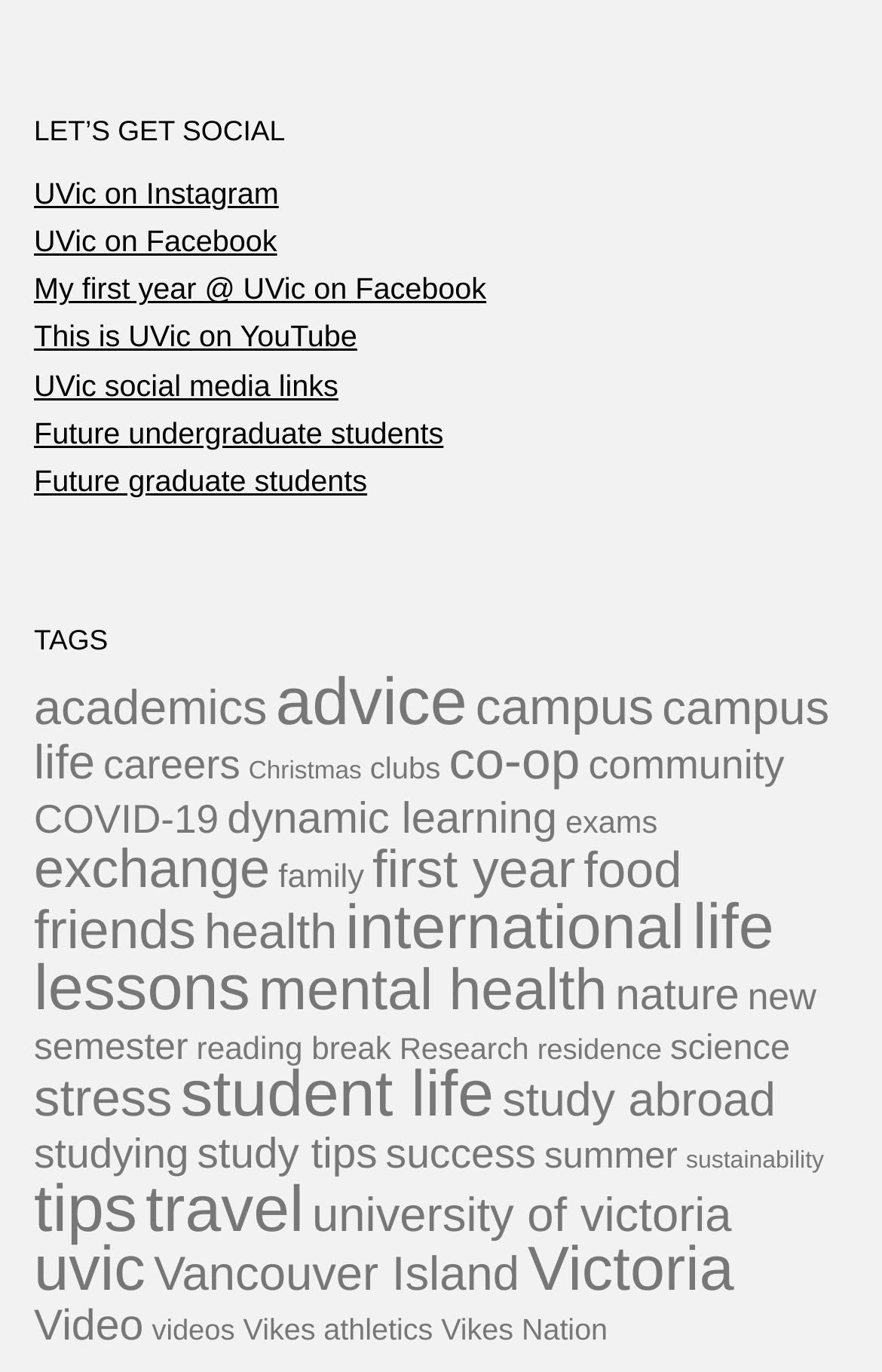Is there a category related to health?
Could you give a comprehensive explanation in response to this question?

Yes, there is a category related to health, which is 'health' with 65 items, and also a subcategory 'mental health' with 98 items.